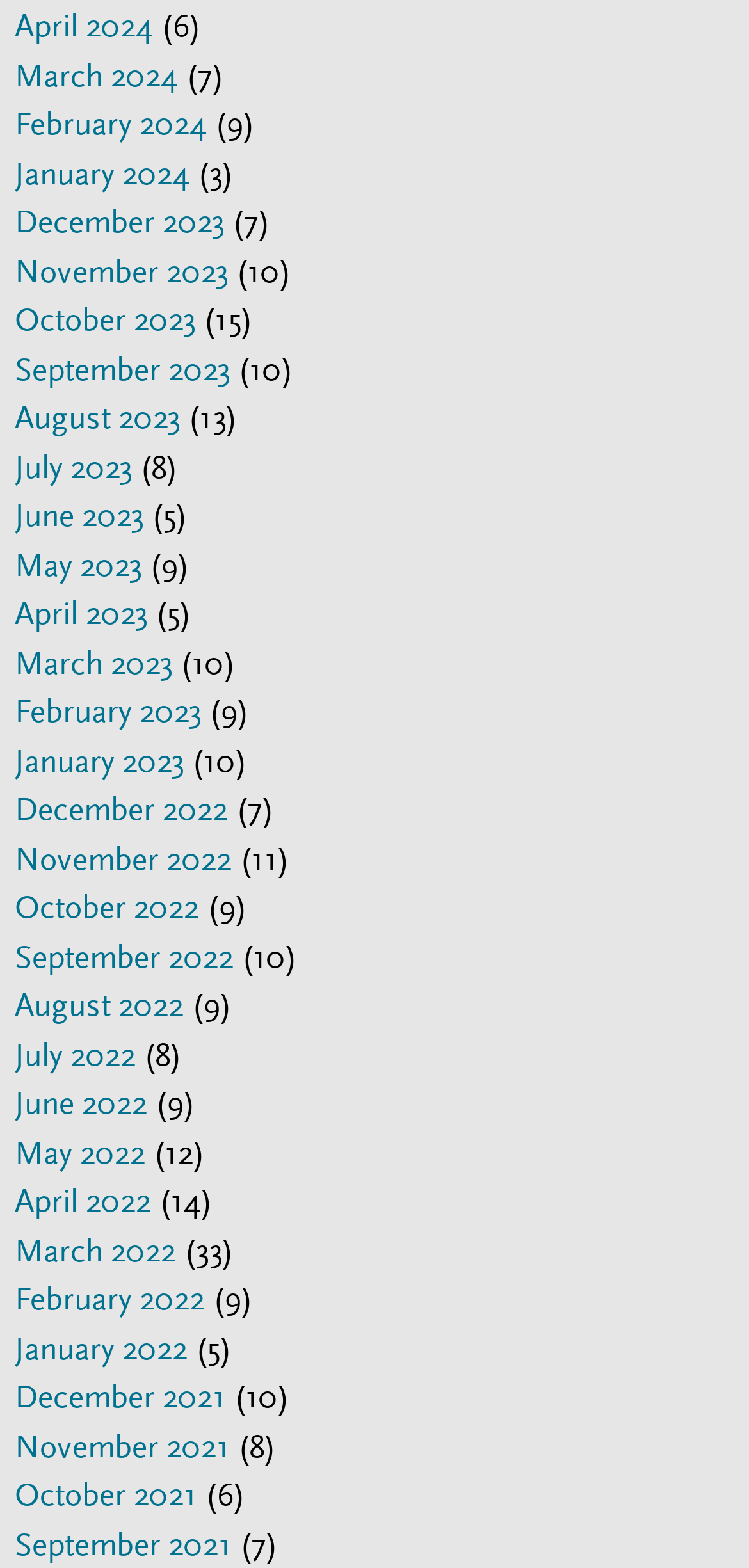Give a one-word or one-phrase response to the question: 
How many links are there for the year 2024?

3